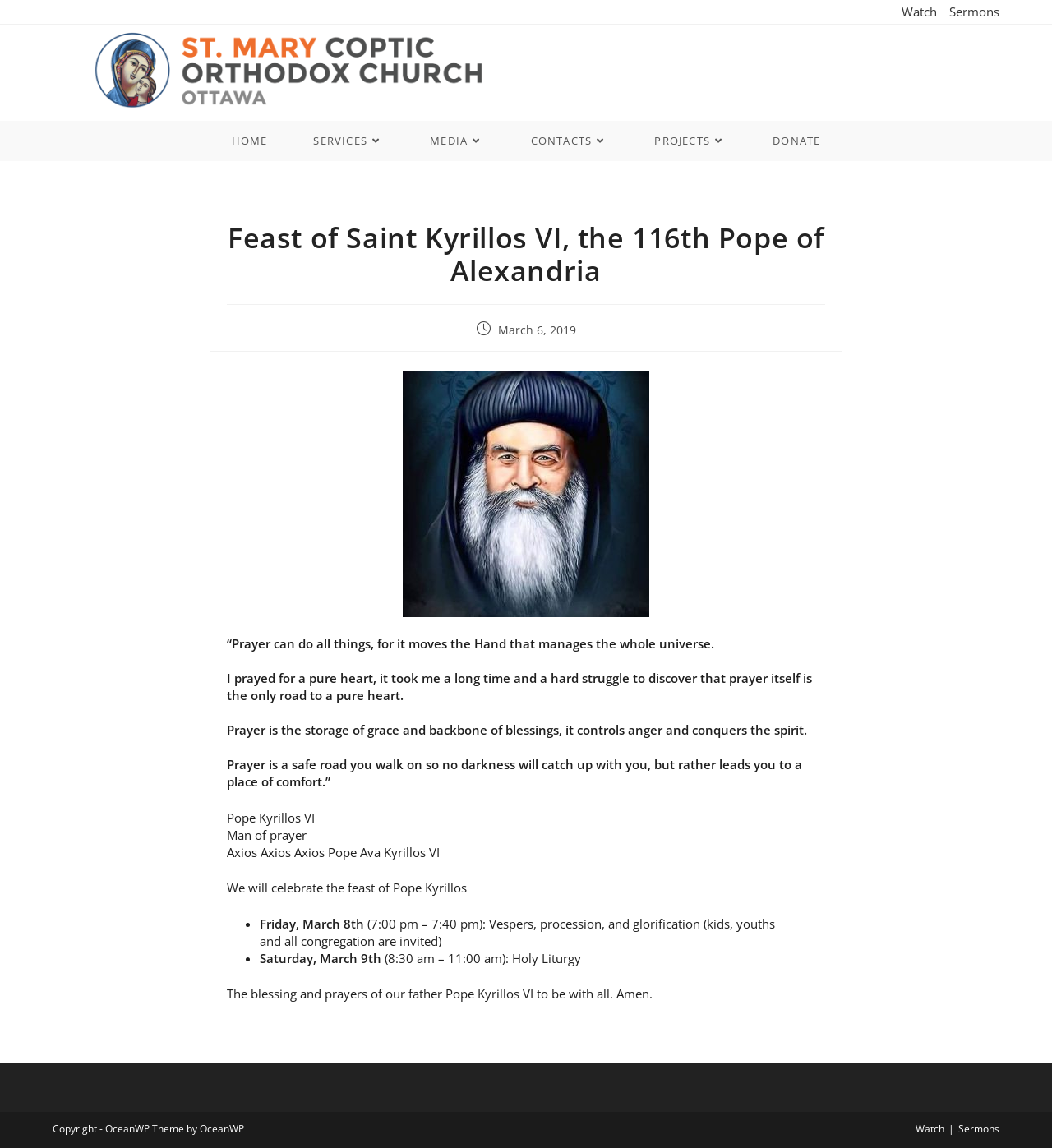Locate the bounding box of the UI element based on this description: "alt="St. Mary Coptic Orthodox Church"". Provide four float numbers between 0 and 1 as [left, top, right, bottom].

[0.081, 0.053, 0.469, 0.068]